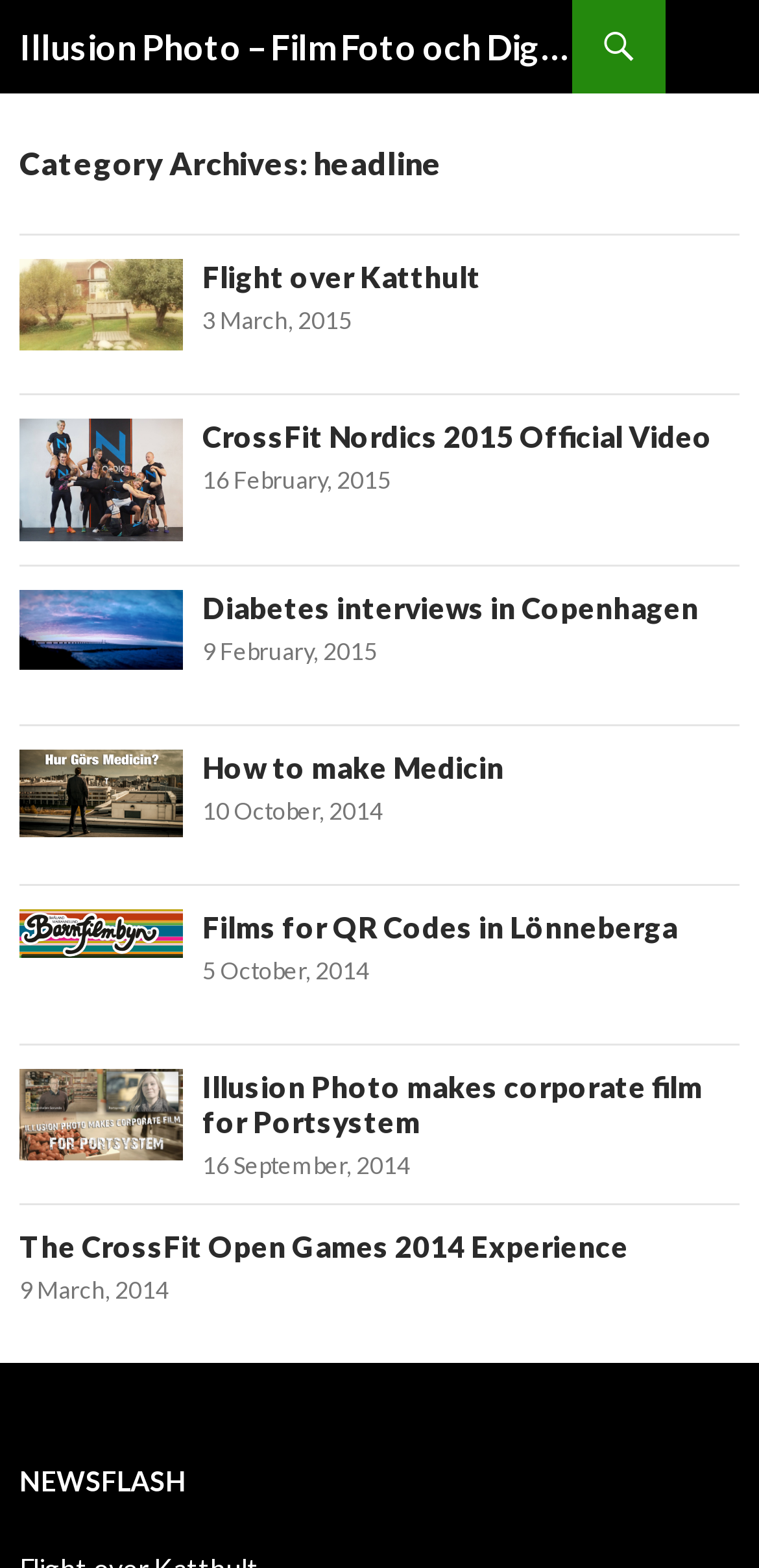Please give a concise answer to this question using a single word or phrase: 
What is the title of the first article?

Flight over Katthult